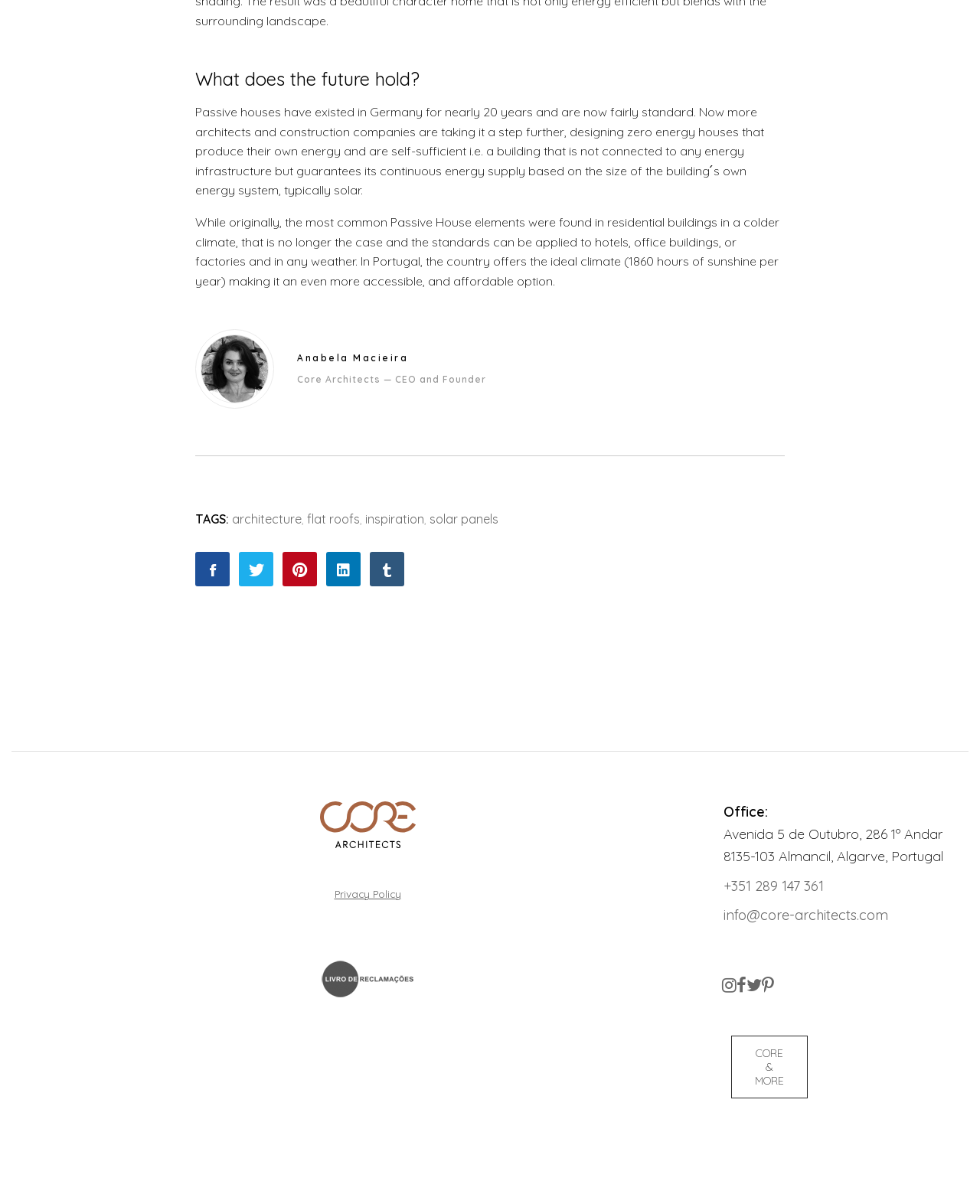What is the topic of the article?
Examine the webpage screenshot and provide an in-depth answer to the question.

The topic of the article can be determined by reading the first heading 'What does the future hold?' and the subsequent paragraphs, which discuss passive houses and their evolution into zero energy houses.